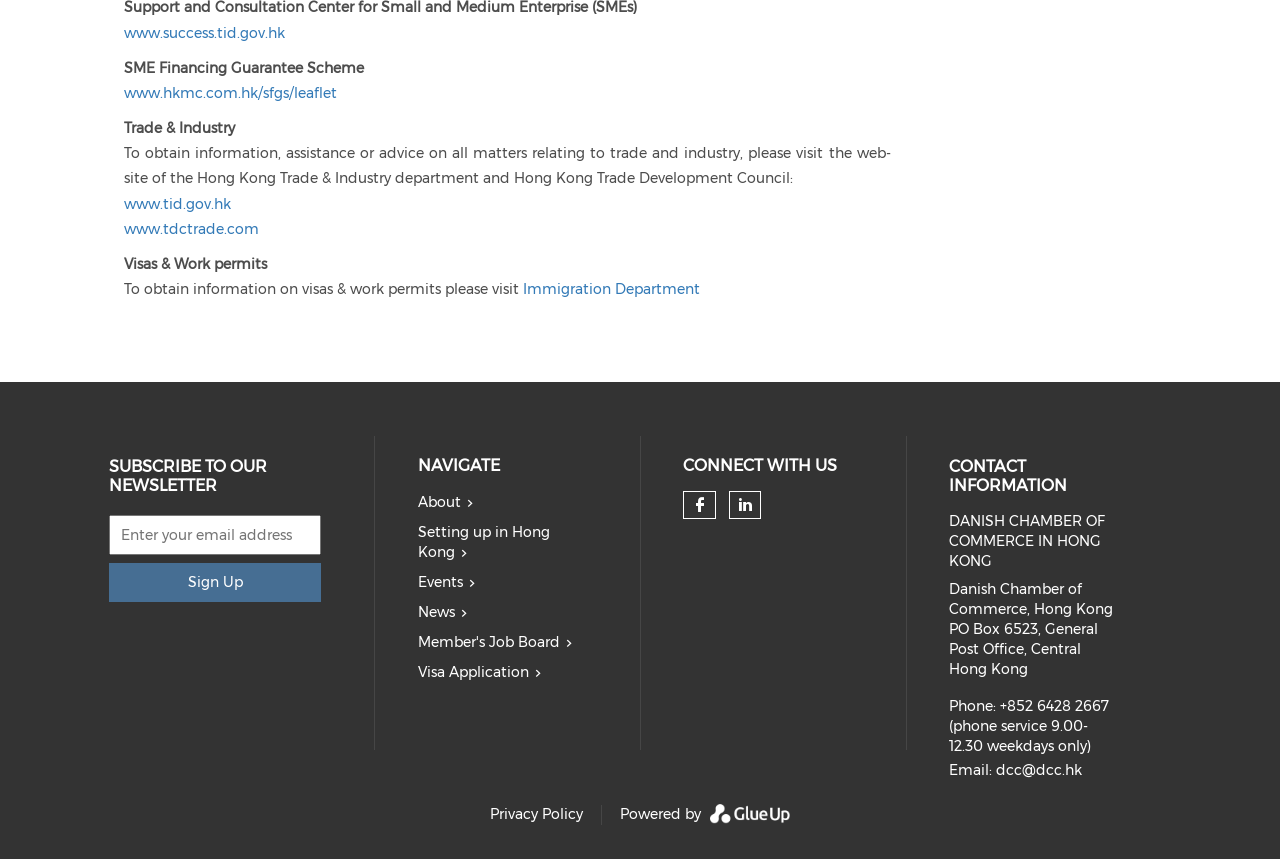Pinpoint the bounding box coordinates of the element to be clicked to execute the instruction: "Navigate to the About page".

[0.326, 0.568, 0.458, 0.603]